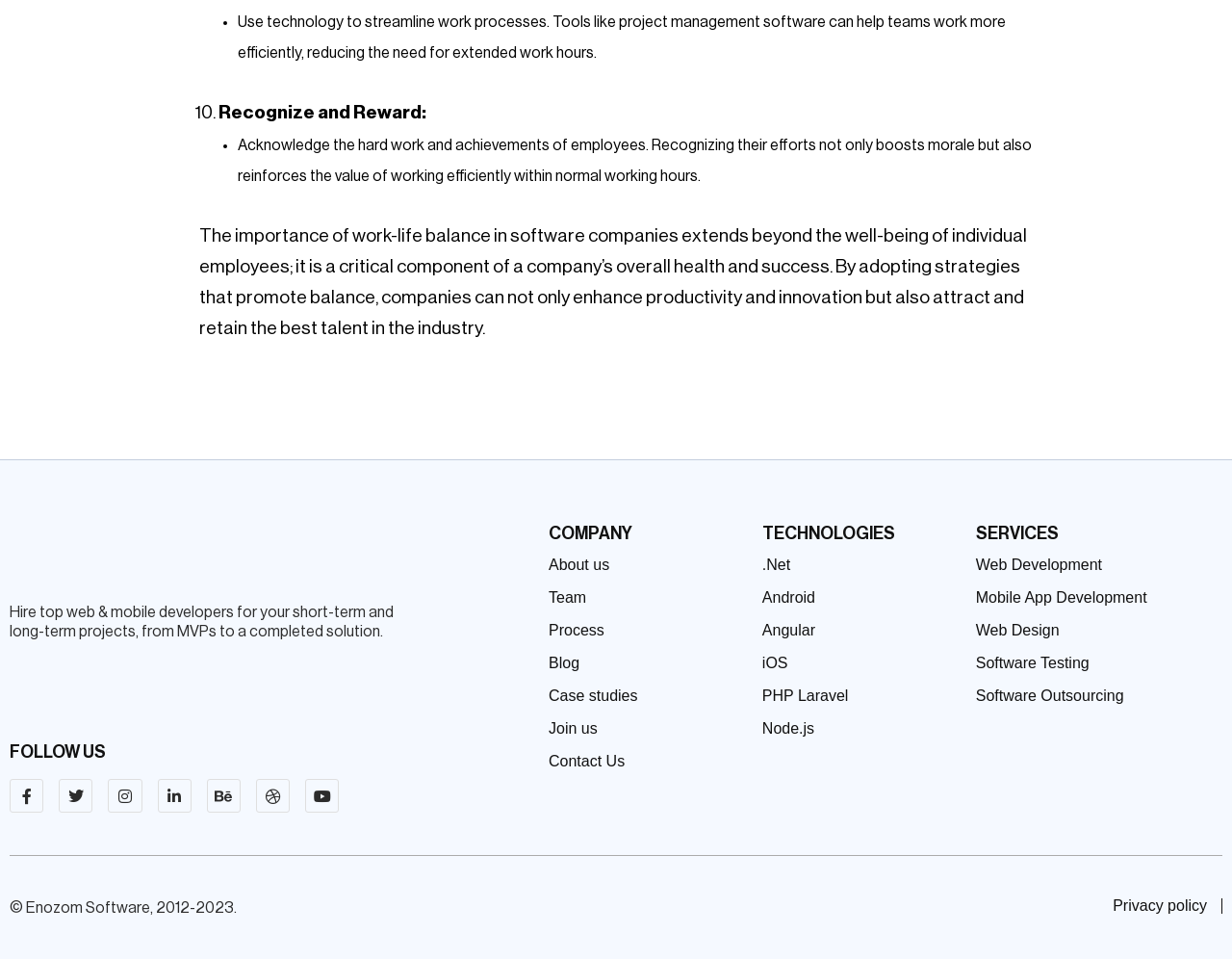What can be used to streamline work processes?
Provide a detailed answer to the question using information from the image.

The webpage suggests that tools like project management software can help teams work more efficiently, reducing the need for extended work hours.